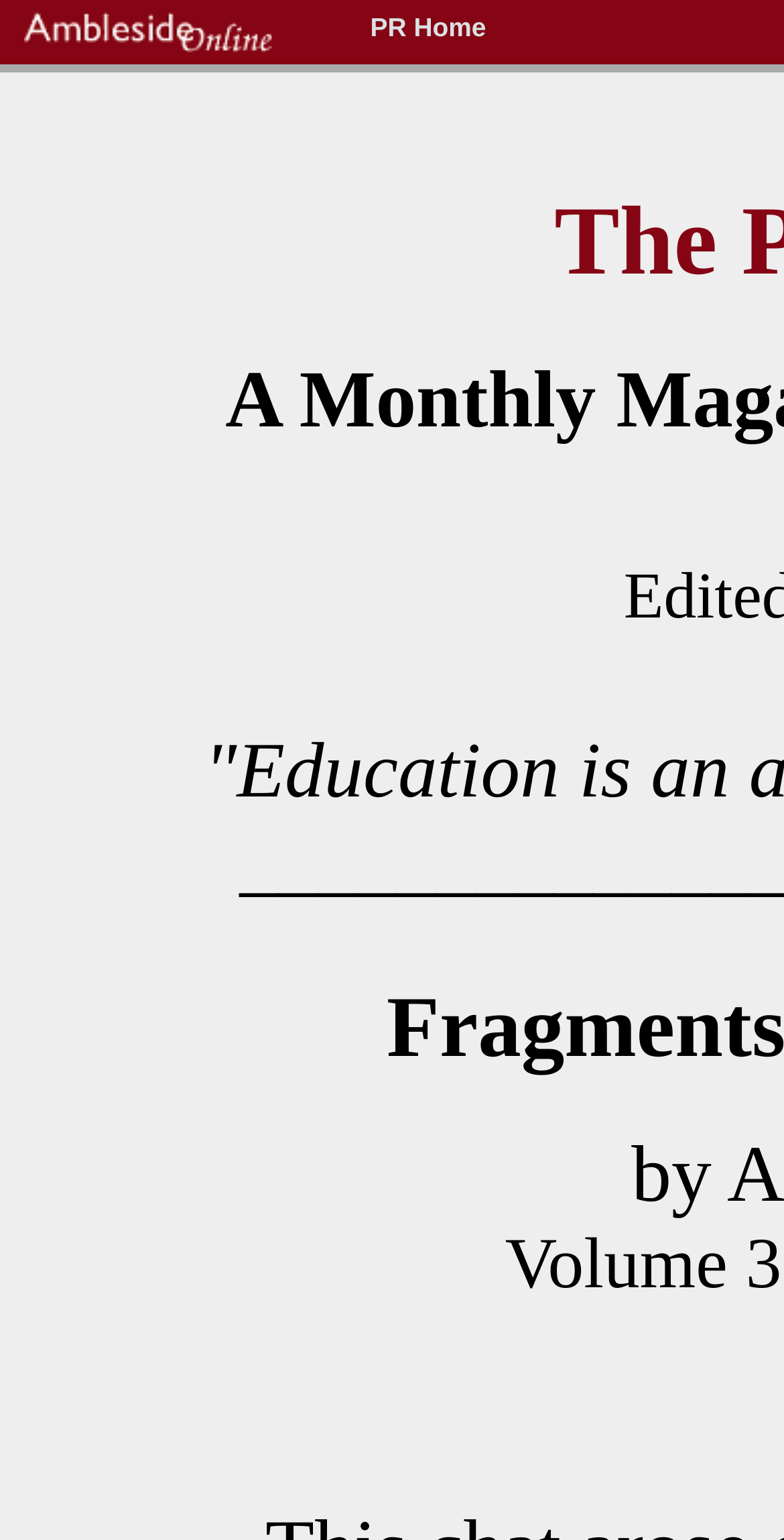Can you extract the primary headline text from the webpage?

The Parents' Review